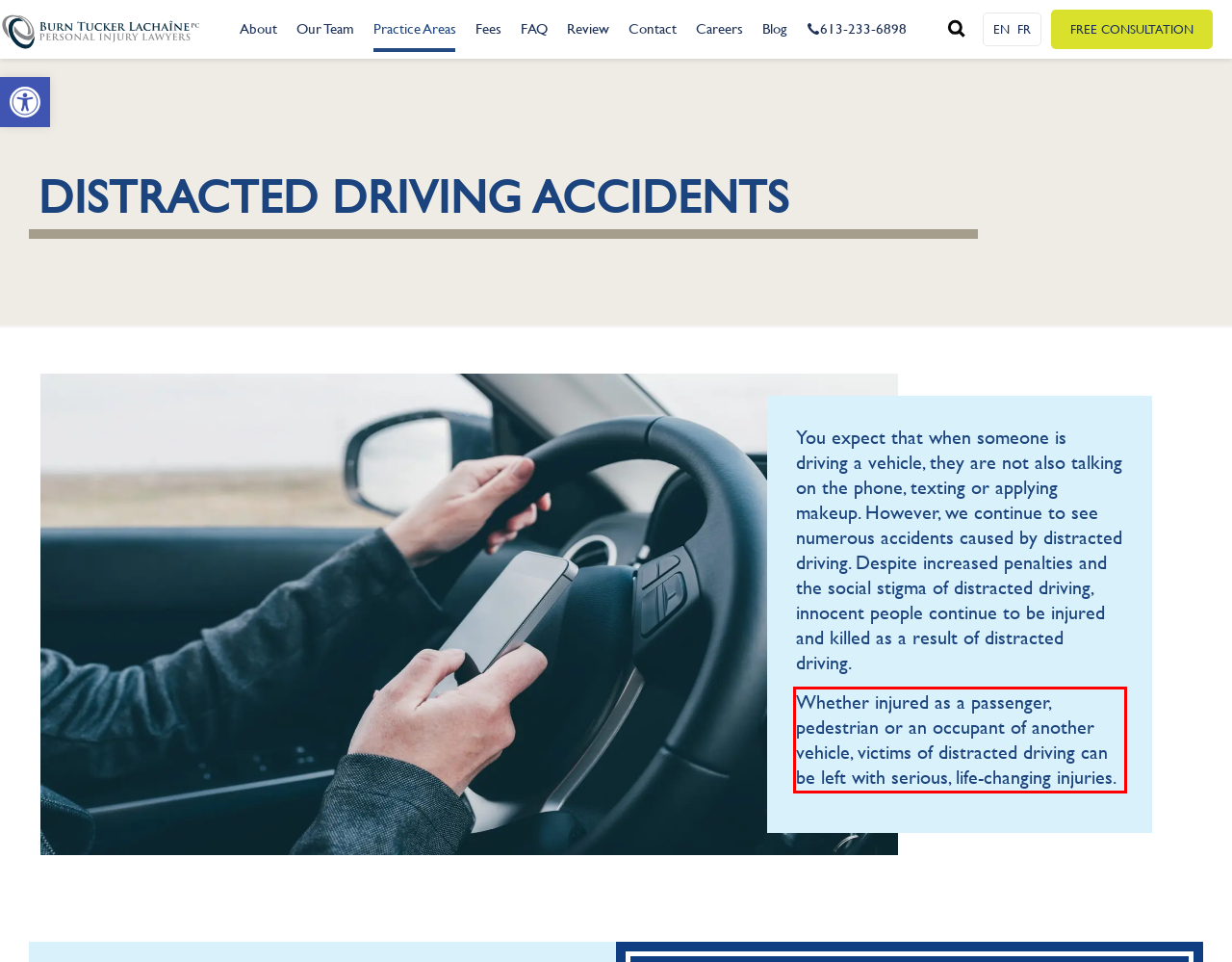Identify and extract the text within the red rectangle in the screenshot of the webpage.

Whether injured as a passenger, pedestrian or an occupant of another vehicle, victims of distracted driving can be left with serious, life-changing injuries.